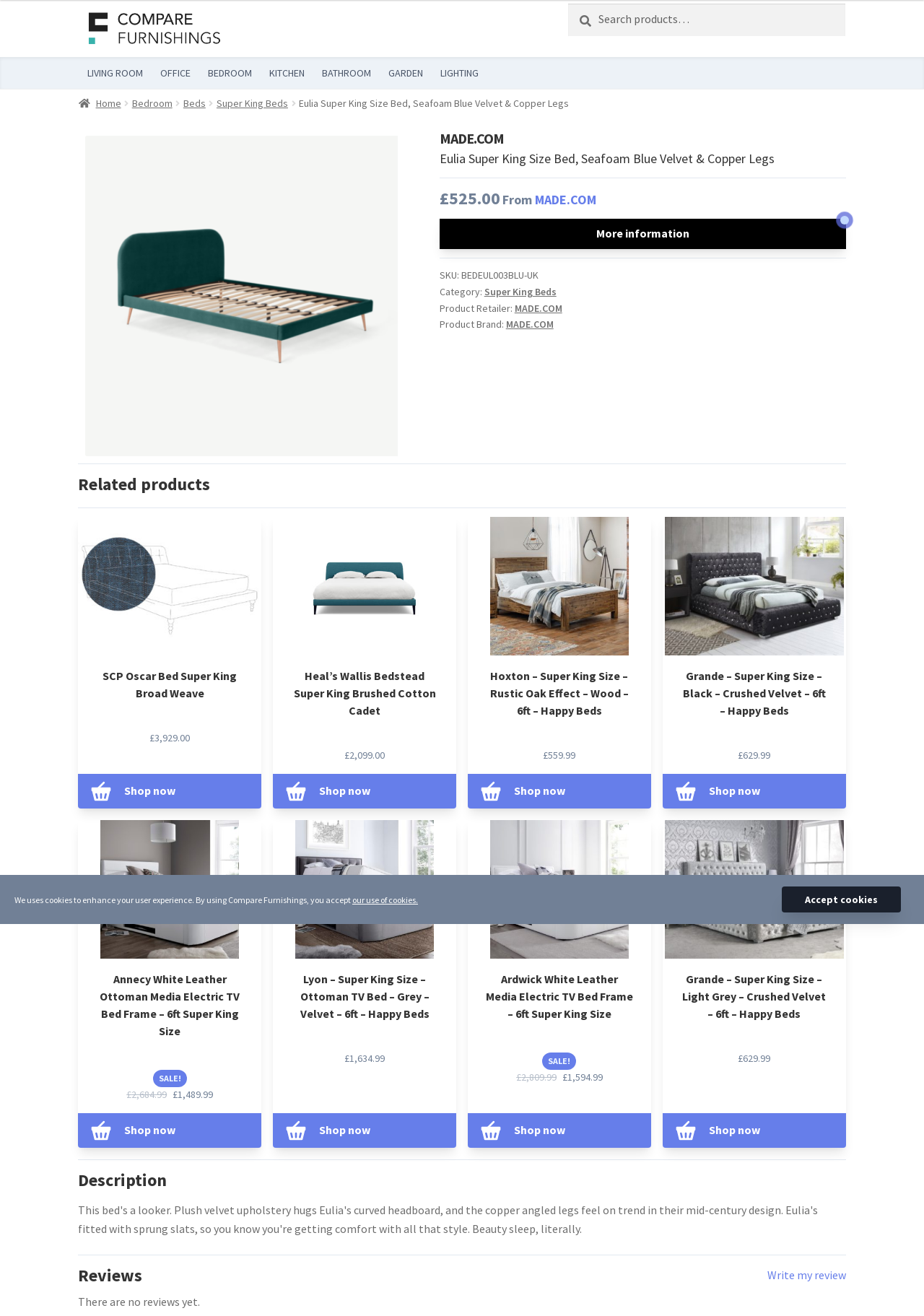Please specify the bounding box coordinates of the element that should be clicked to execute the given instruction: 'Go to the LIVING ROOM page'. Ensure the coordinates are four float numbers between 0 and 1, expressed as [left, top, right, bottom].

[0.095, 0.05, 0.155, 0.061]